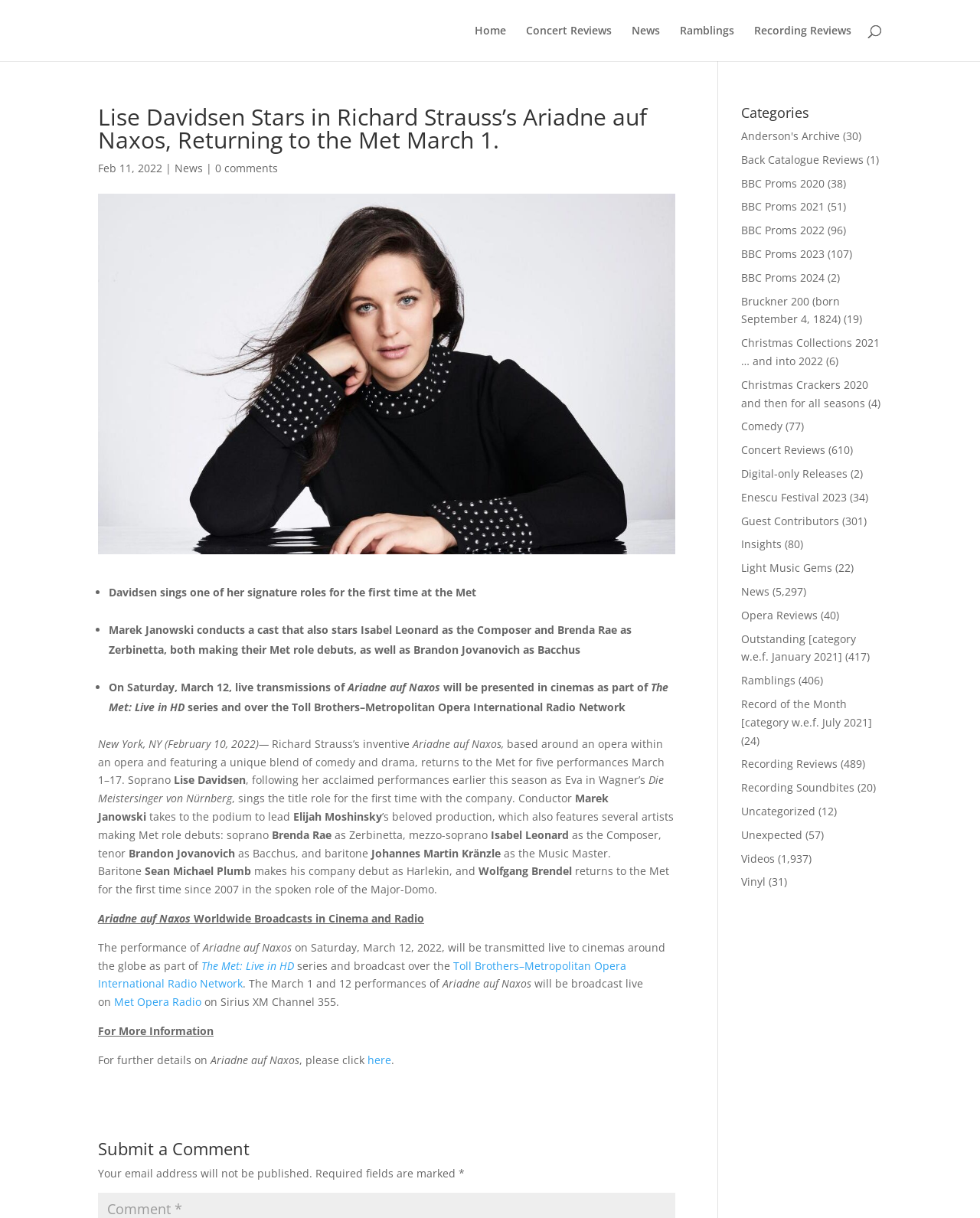Elaborate on the information and visuals displayed on the webpage.

This webpage is about an opera performance, specifically Richard Strauss's "Ariadne auf Naxos" at the Met, starring Lise Davidsen. The page is divided into several sections. At the top, there are navigation links to "Home", "Concert Reviews", "News", "Ramblings", and "Recording Reviews". Below this, there is a search bar.

The main content of the page is an article about the upcoming opera performance. The title of the article is "Lise Davidsen Stars in Richard Strauss’s Ariadne auf Naxos, Returning to the Met March 1." The article is dated February 11, 2022, and is categorized under "News". There are no comments on the article.

The article begins with a brief summary of the performance, stating that Lise Davidsen will sing the title role for the first time at the Met, accompanied by Marek Janowski conducting a cast that includes Isabel Leonard as the Composer and Brenda Rae as Zerbinetta. The article then provides more details about the performance, including the dates and times of the live transmissions in cinemas and on the radio.

Below the article, there are links to related categories, including "Anderson's Archive", "Back Catalogue Reviews", and "BBC Proms" for various years. There is also a section for submitting a comment, with fields for name, email, and comment, and a note stating that email addresses will not be published.

Overall, the webpage is focused on providing information about the upcoming opera performance, with a clear and organized layout.